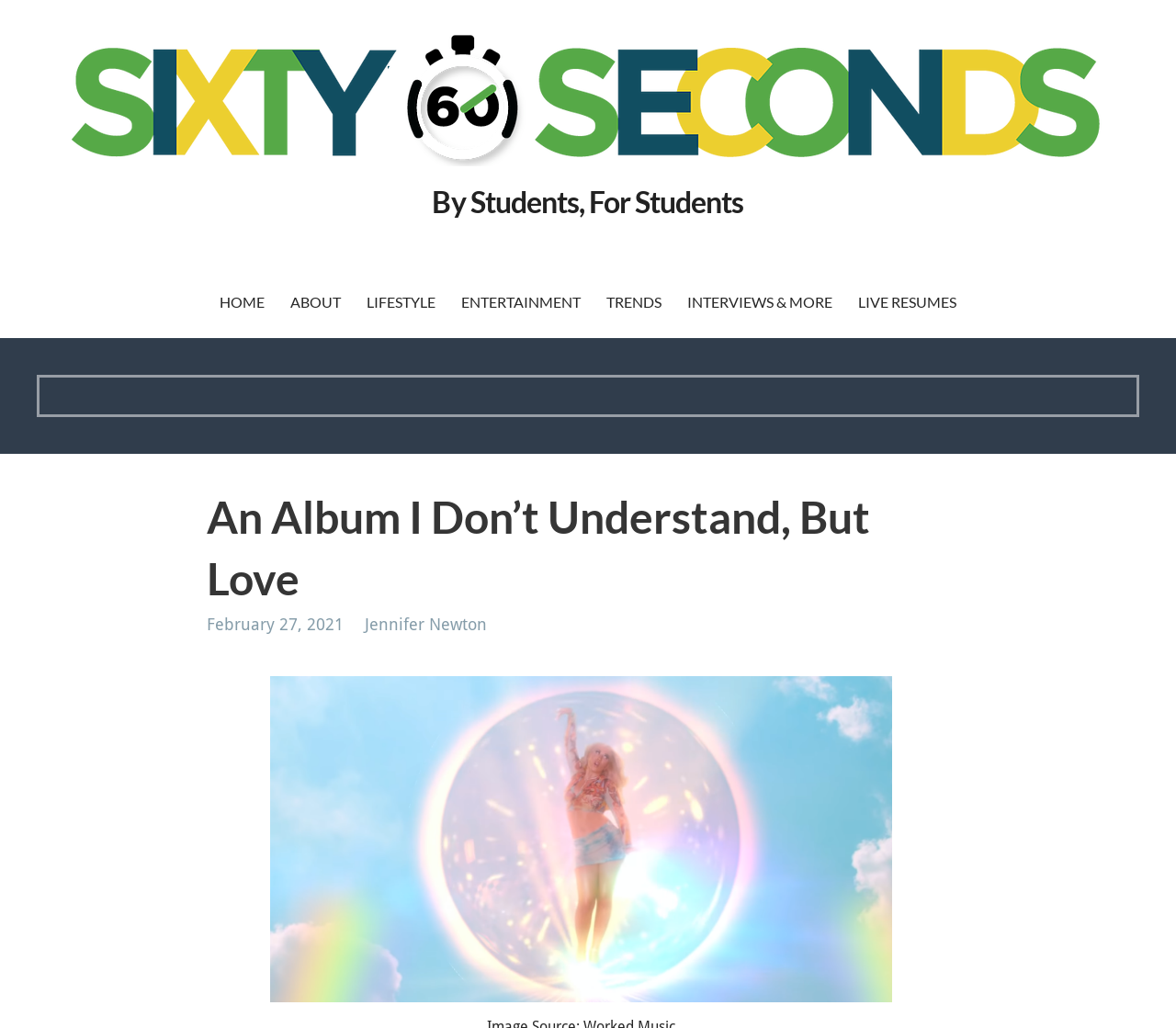Extract the main heading from the webpage content.

An Album I Don’t Understand, But Love